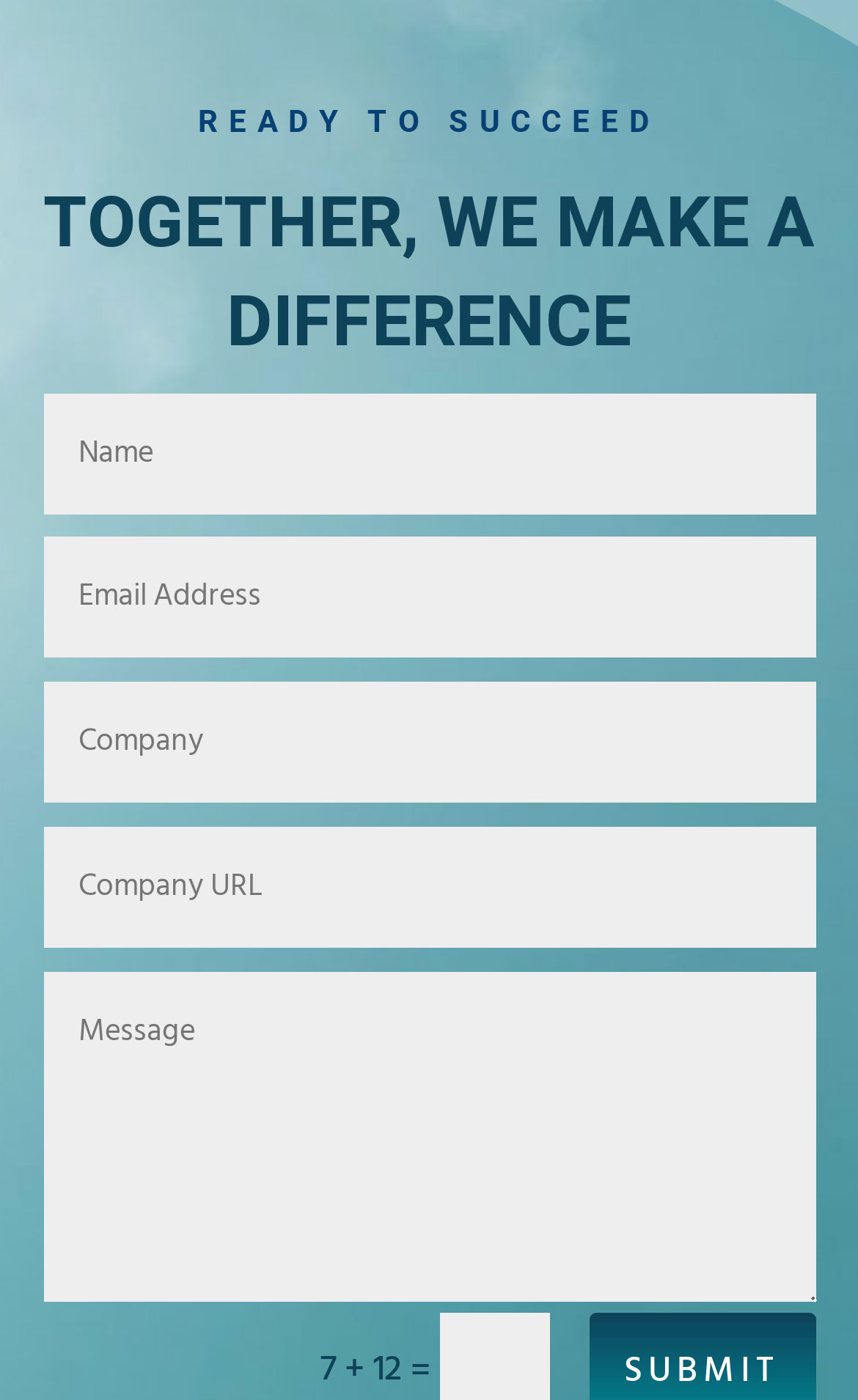Please respond in a single word or phrase: 
How many textboxes are on the webpage?

5